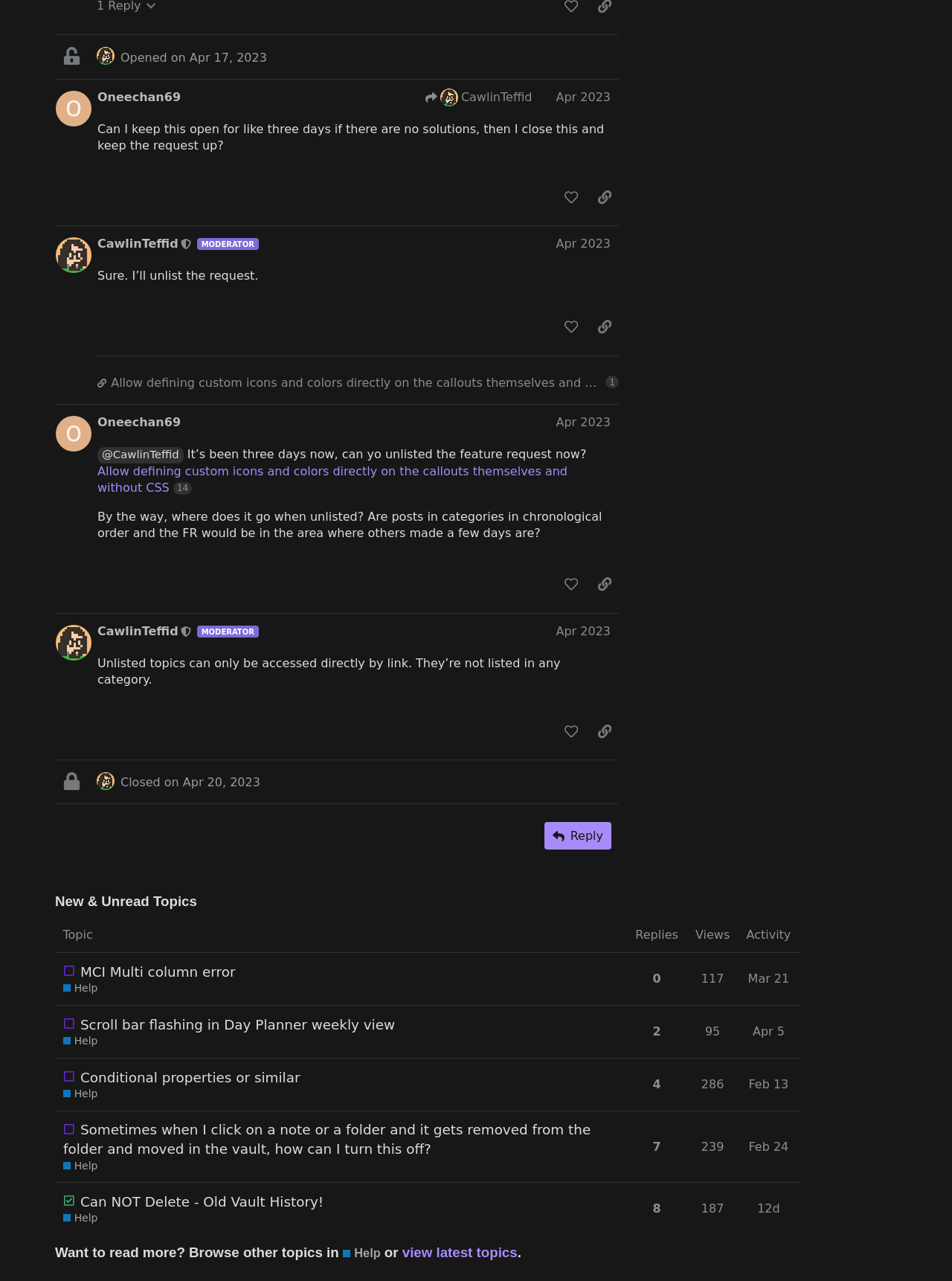Provide your answer in a single word or phrase: 
What happens to unlisted topics?

They can only be accessed directly by link